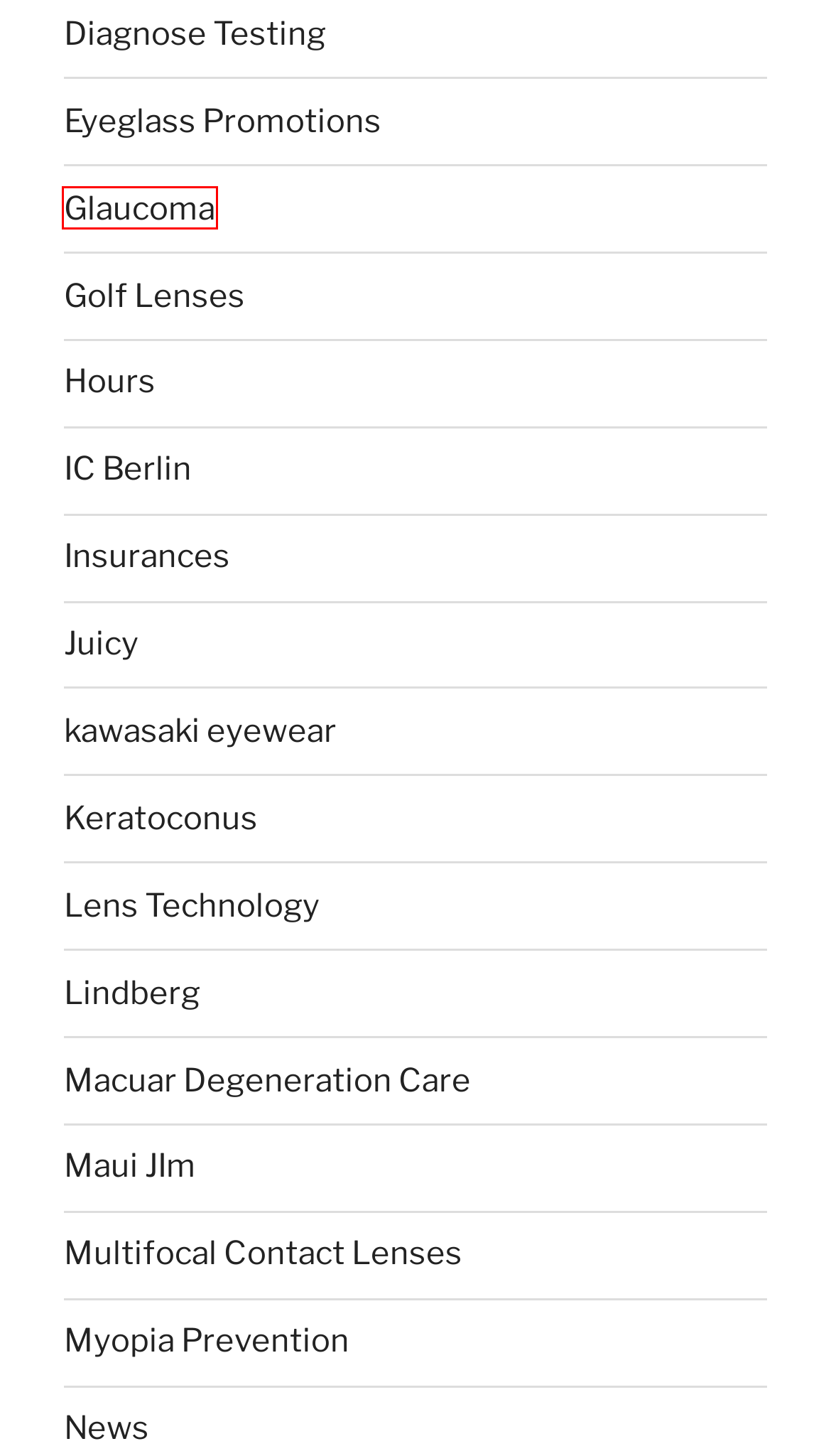Examine the screenshot of a webpage with a red bounding box around an element. Then, select the webpage description that best represents the new page after clicking the highlighted element. Here are the descriptions:
A. Lens Technology – EyePlace
B. News – EyePlace
C. Glaucoma – EyePlace
D. Myopia Prevention – EyePlace
E. Diagnose Testing – EyePlace
F. Keratoconus – EyePlace
G. Multifocal Contact Lenses – EyePlace
H. kawasaki eyewear – EyePlace

C